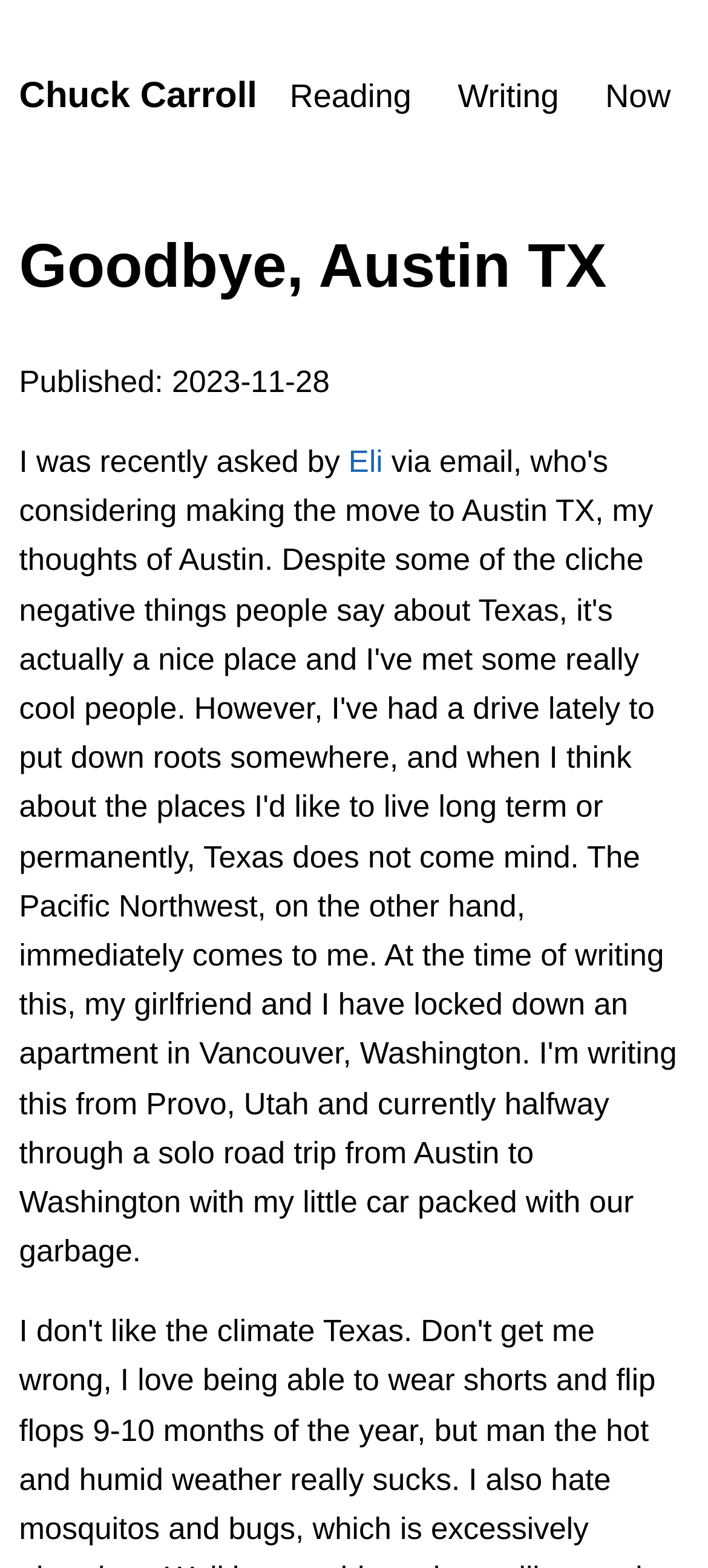Refer to the image and provide an in-depth answer to the question:
What is the publication date of this article?

The publication date of this article is 2023-11-28, which is explicitly stated in the StaticText 'Published: 2023-11-28' on the webpage.